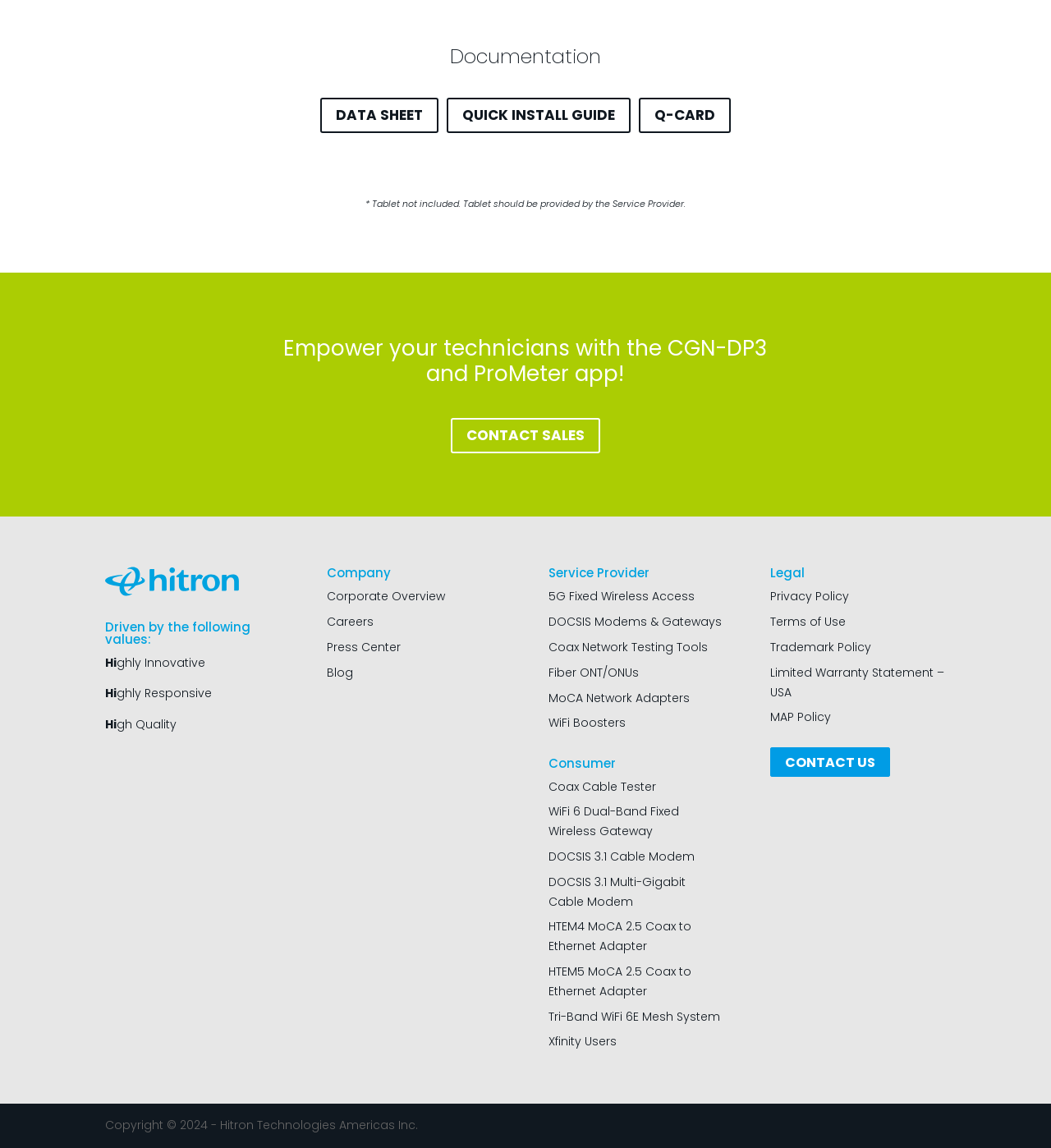Observe the image and answer the following question in detail: How can I contact the company?

I found two links on the webpage, 'CONTACT SALES' and 'CONTACT US', which suggest that these are the ways to contact the company.